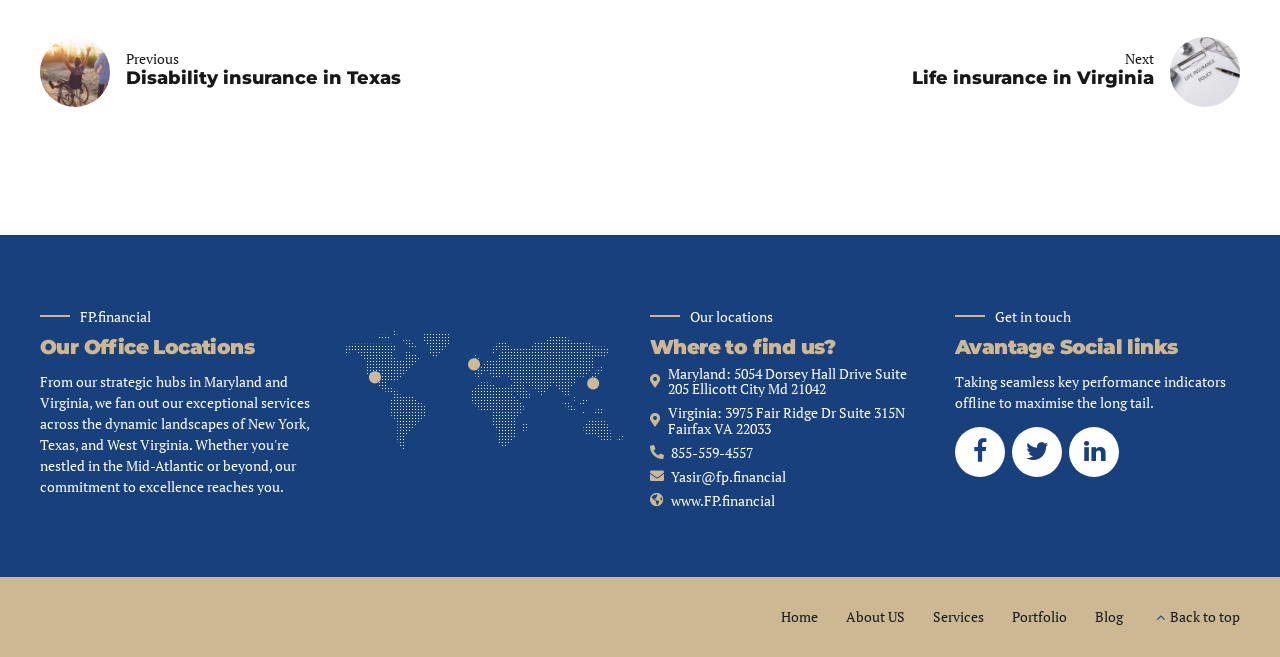Find the bounding box coordinates of the clickable element required to execute the following instruction: "Go to Home page". Provide the coordinates as four float numbers between 0 and 1, i.e., [left, top, right, bottom].

[0.61, 0.925, 0.639, 0.953]